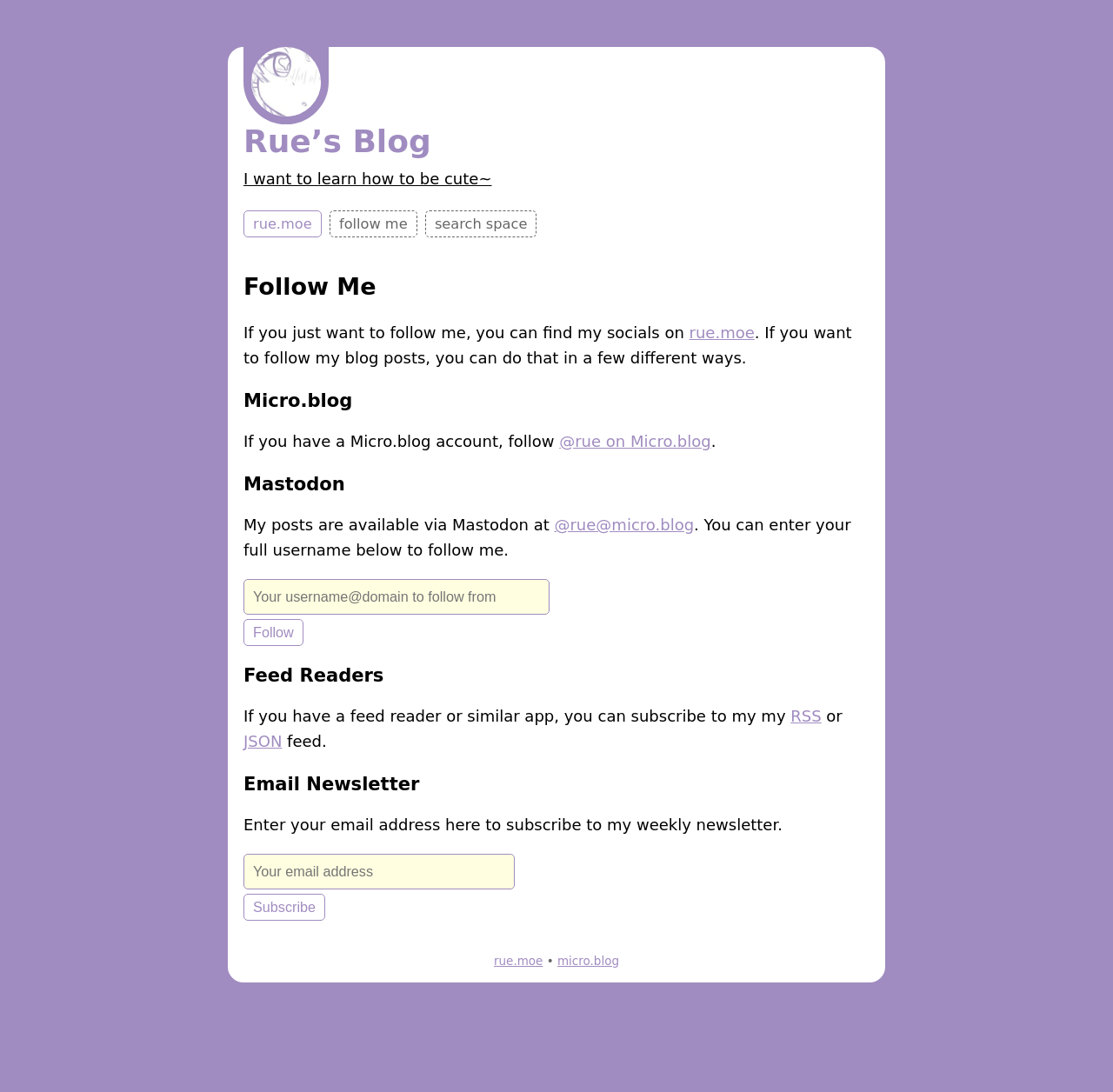Offer a detailed account of what is visible on the webpage.

This webpage is titled "Follow Me | Rue's Blog" and features a profile photo of Rue at the top left corner. Below the profile photo is a heading that reads "Rue's Blog". 

To the right of the profile photo, there are several links, including "I want to learn how to be cute~", "rue.moe", "follow me", and "search space". 

Below these links, there is a heading that reads "Follow Me", followed by a paragraph of text that explains how to follow Rue's social media accounts on rue.moe. The paragraph also mentions that readers can follow Rue's blog posts in a few different ways.

The webpage is then divided into several sections, each with its own heading. The first section is titled "Micro.blog" and explains how to follow Rue on Micro.blog. The section includes a link to Rue's Micro.blog account.

The next section is titled "Mastodon" and explains how to follow Rue on Mastodon. This section includes a link to Rue's Mastodon account and a textbox where readers can enter their username to follow Rue.

The following section is titled "Feed Readers" and explains how to subscribe to Rue's RSS or JSON feed using a feed reader or similar app.

The final section is titled "Email Newsletter" and allows readers to enter their email address to subscribe to Rue's weekly newsletter.

At the very bottom of the webpage, there is a footer section that includes links to rue.moe and micro.blog, separated by a bullet point.